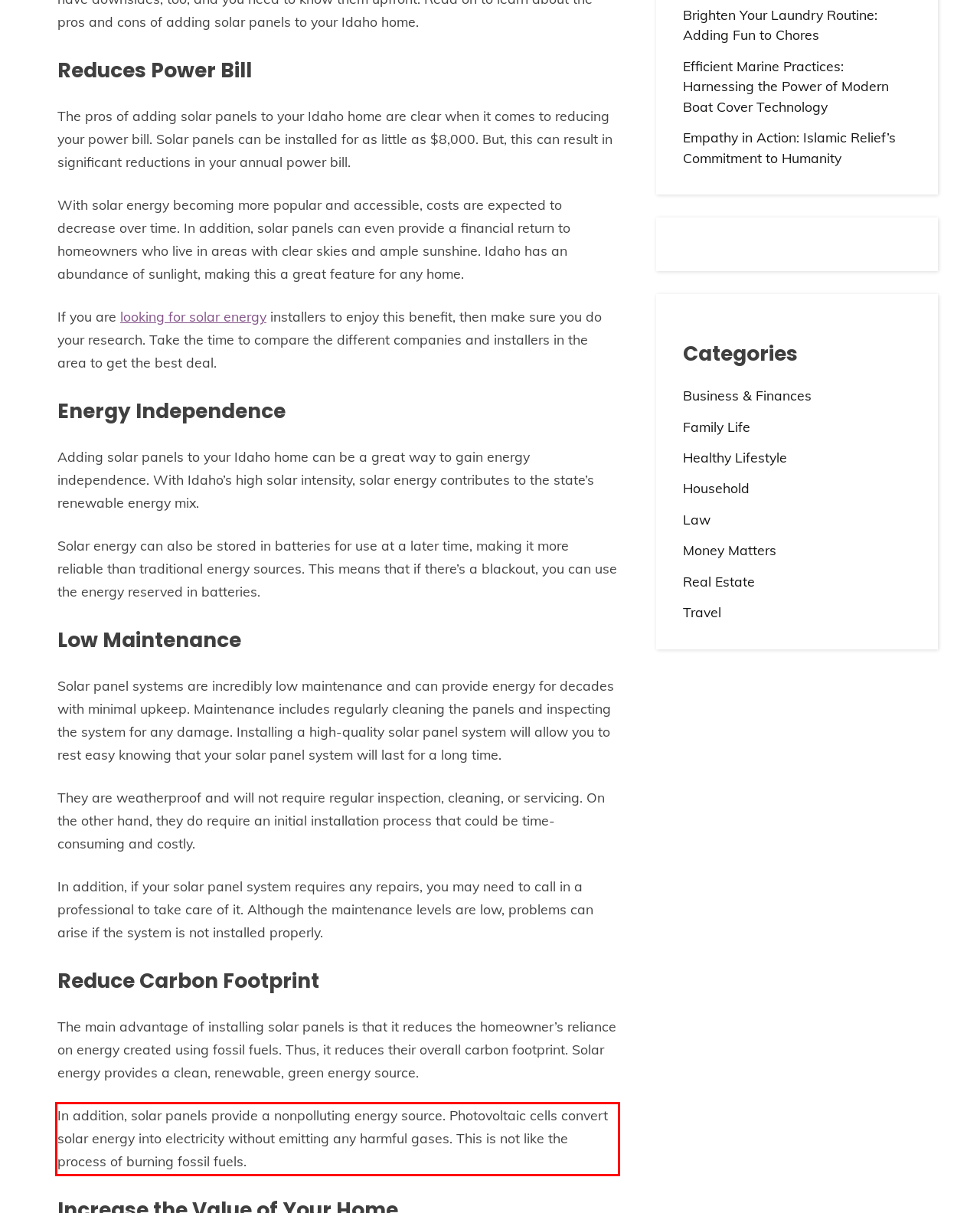Identify and transcribe the text content enclosed by the red bounding box in the given screenshot.

In addition, solar panels provide a nonpolluting energy source. Photovoltaic cells convert solar energy into electricity without emitting any harmful gases. This is not like the process of burning fossil fuels.